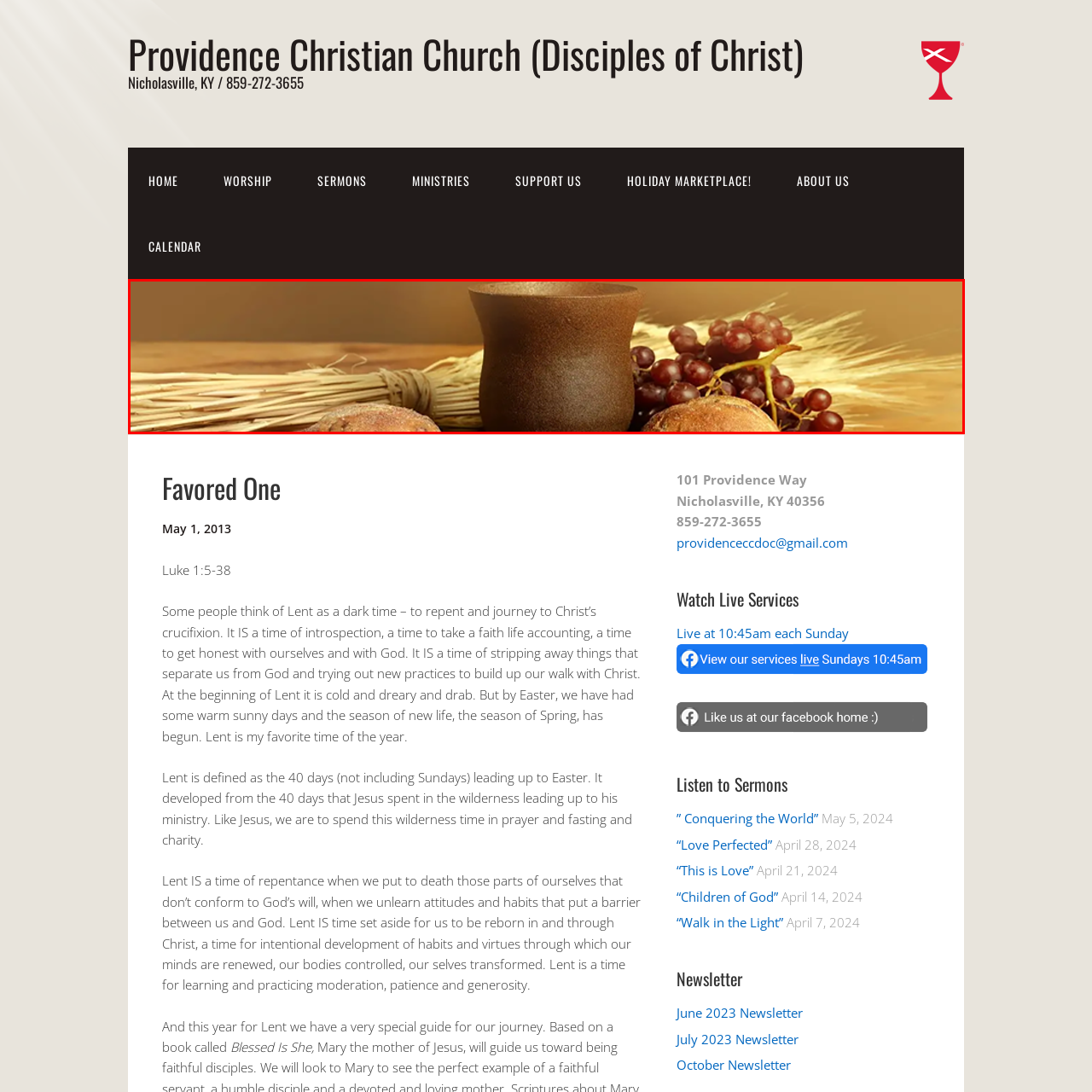Check the image marked by the red frame and reply to the question using one word or phrase:
What season is the composition capturing?

Lent